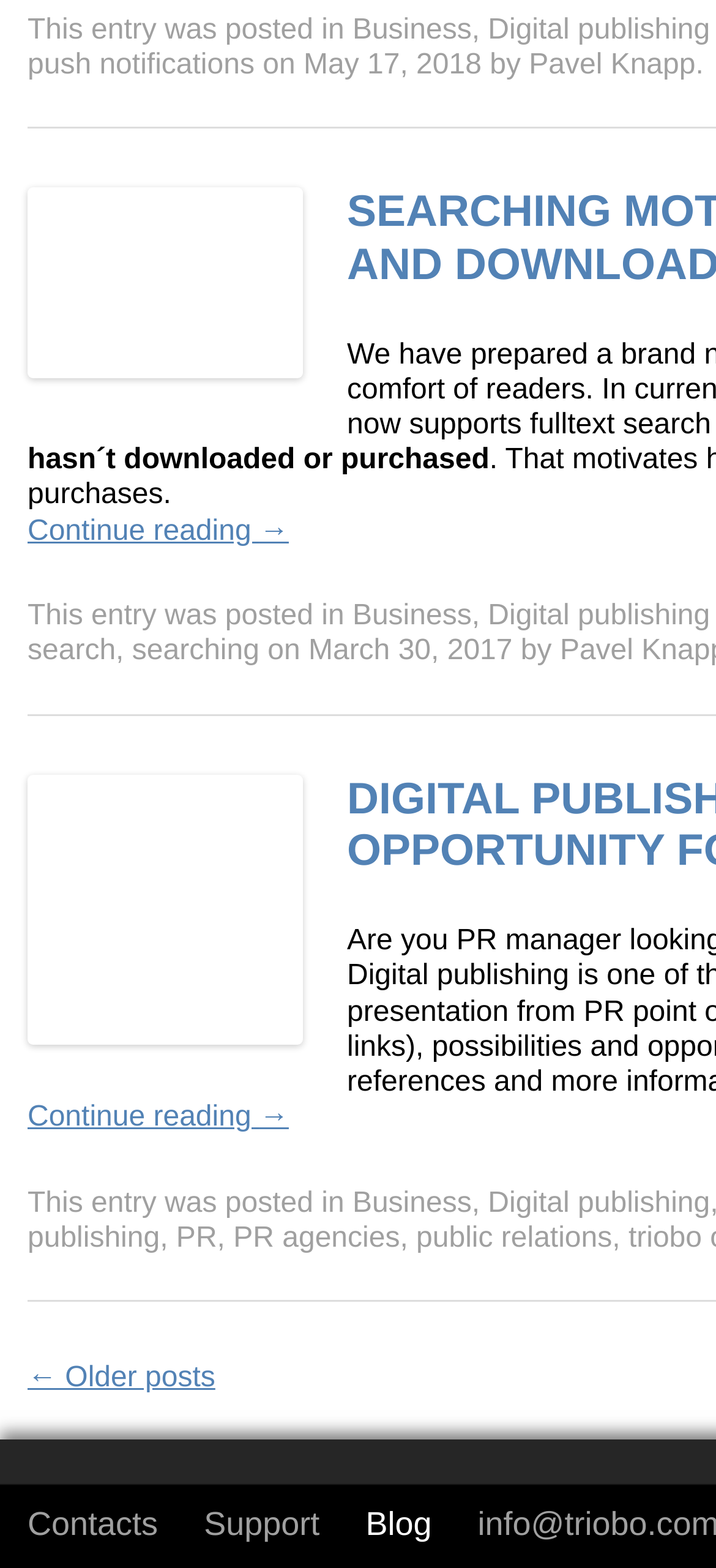Pinpoint the bounding box coordinates of the element that must be clicked to accomplish the following instruction: "Read more about the status of women in Islam". The coordinates should be in the format of four float numbers between 0 and 1, i.e., [left, top, right, bottom].

None